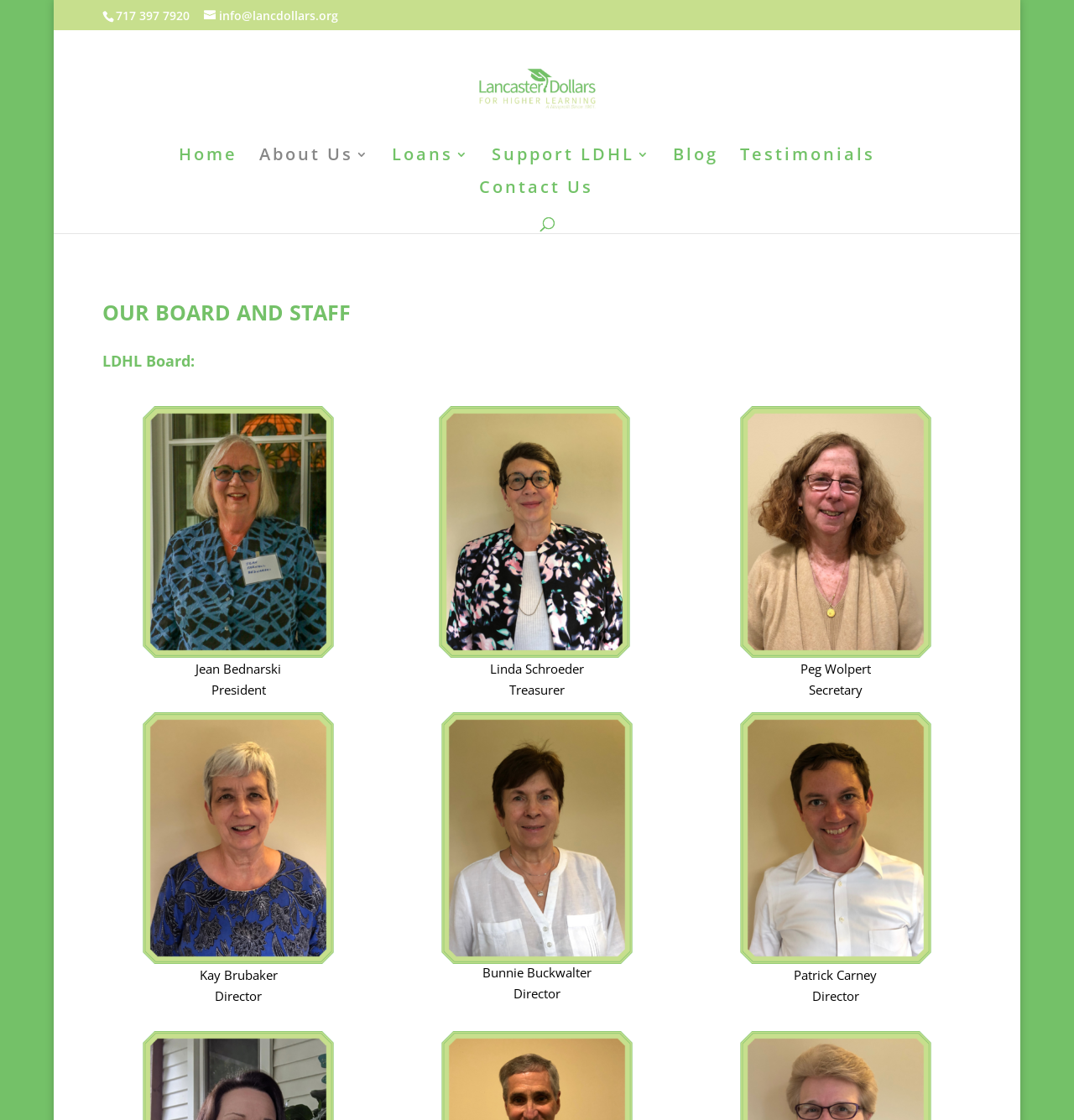What is the title of the link located at the top-right corner of the webpage? Refer to the image and provide a one-word or short phrase answer.

Contact Us